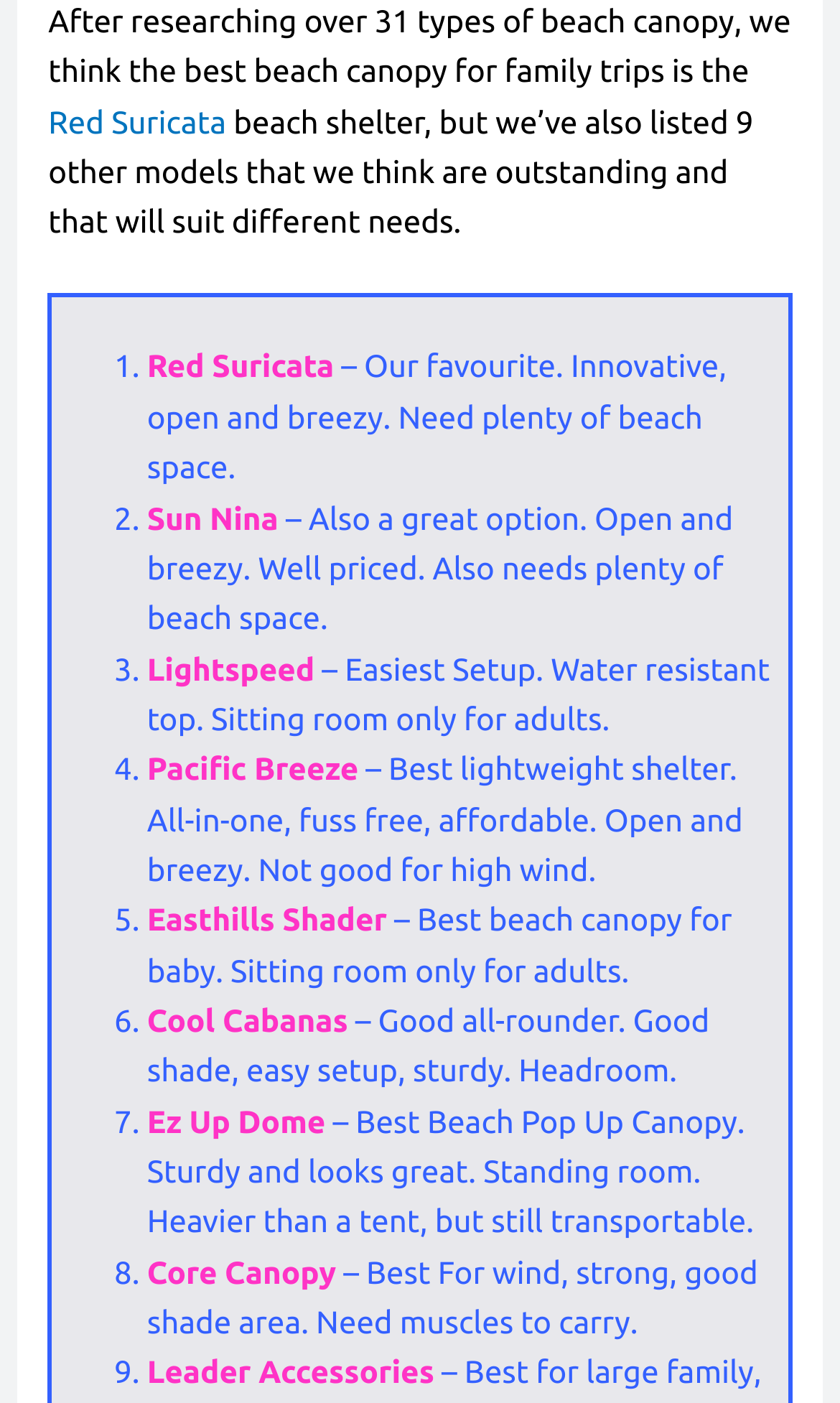Please determine the bounding box coordinates of the element to click on in order to accomplish the following task: "Click on the Sun Nina link". Ensure the coordinates are four float numbers ranging from 0 to 1, i.e., [left, top, right, bottom].

[0.175, 0.355, 0.331, 0.382]